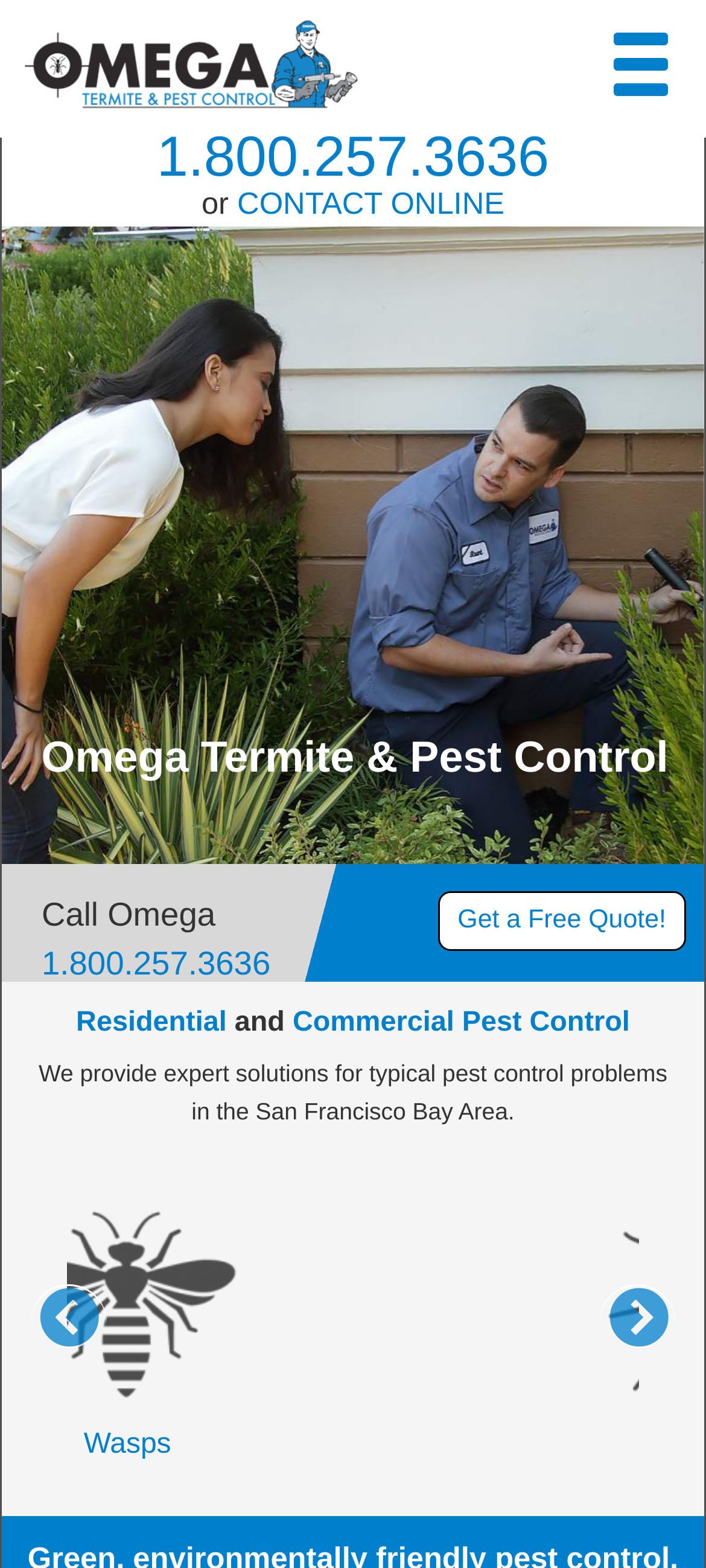Give a concise answer using one word or a phrase to the following question:
What is the name of the pest control service in Moraga?

Moraga Pest Control